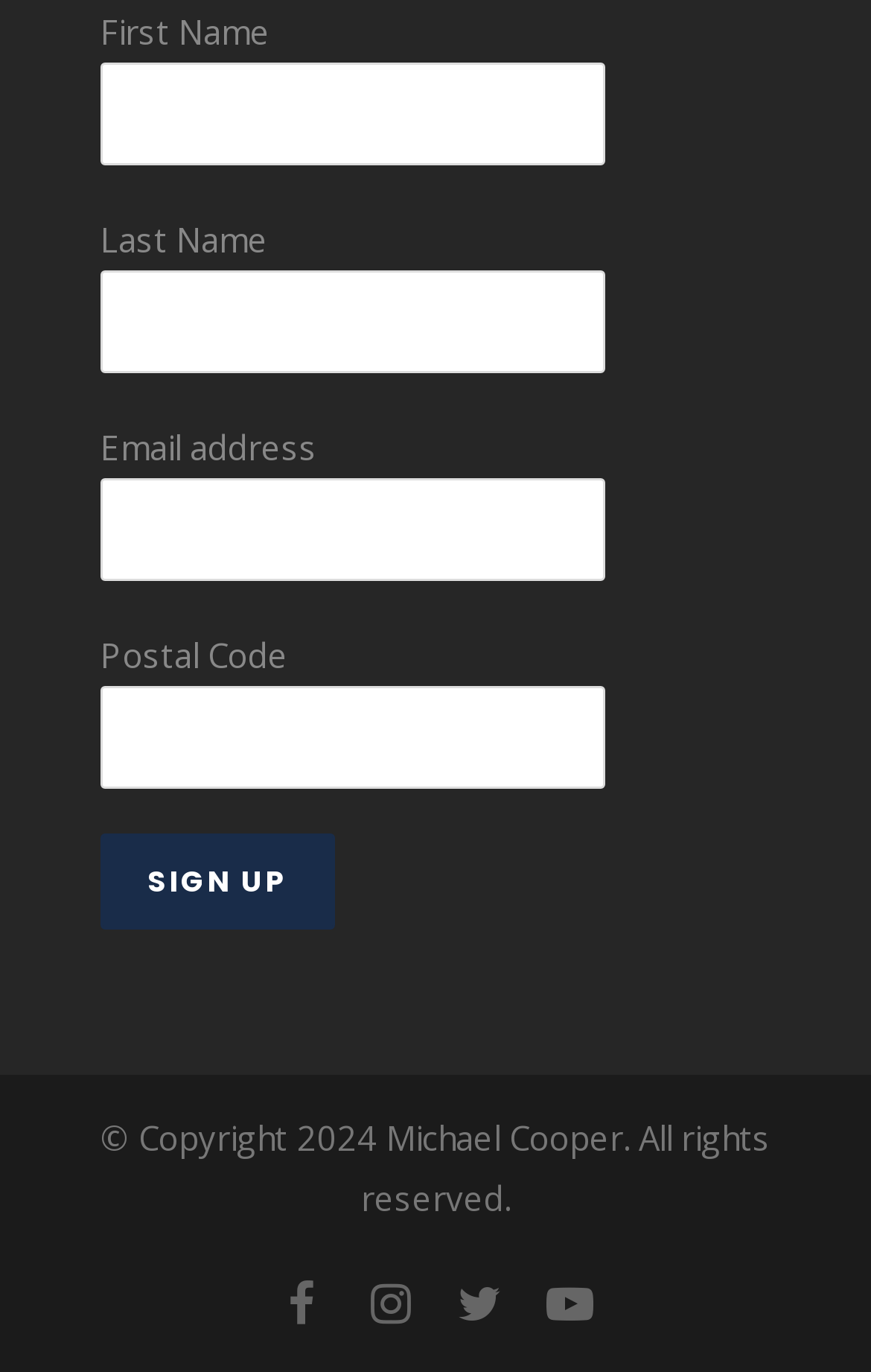Determine the bounding box coordinates for the element that should be clicked to follow this instruction: "Enter last name". The coordinates should be given as four float numbers between 0 and 1, in the format [left, top, right, bottom].

[0.115, 0.197, 0.695, 0.272]